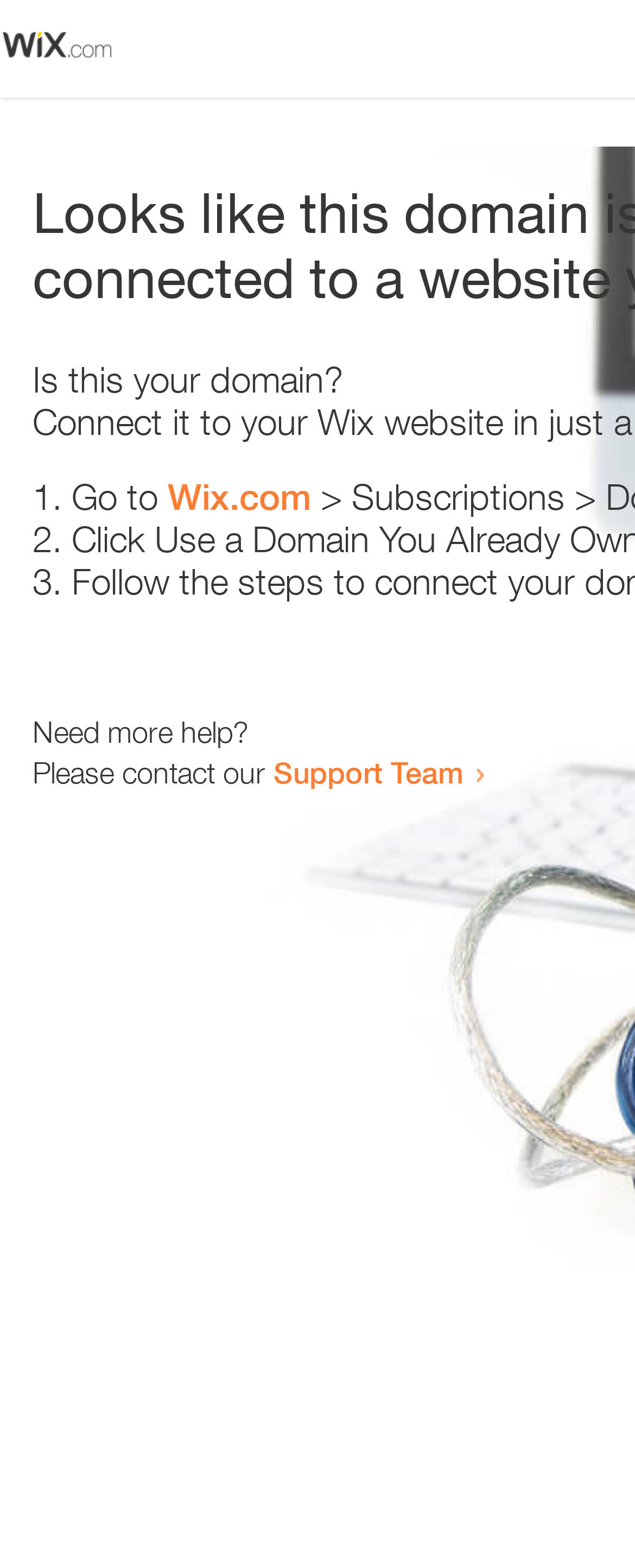Please respond to the question using a single word or phrase:
What is the purpose of the webpage?

Domain error